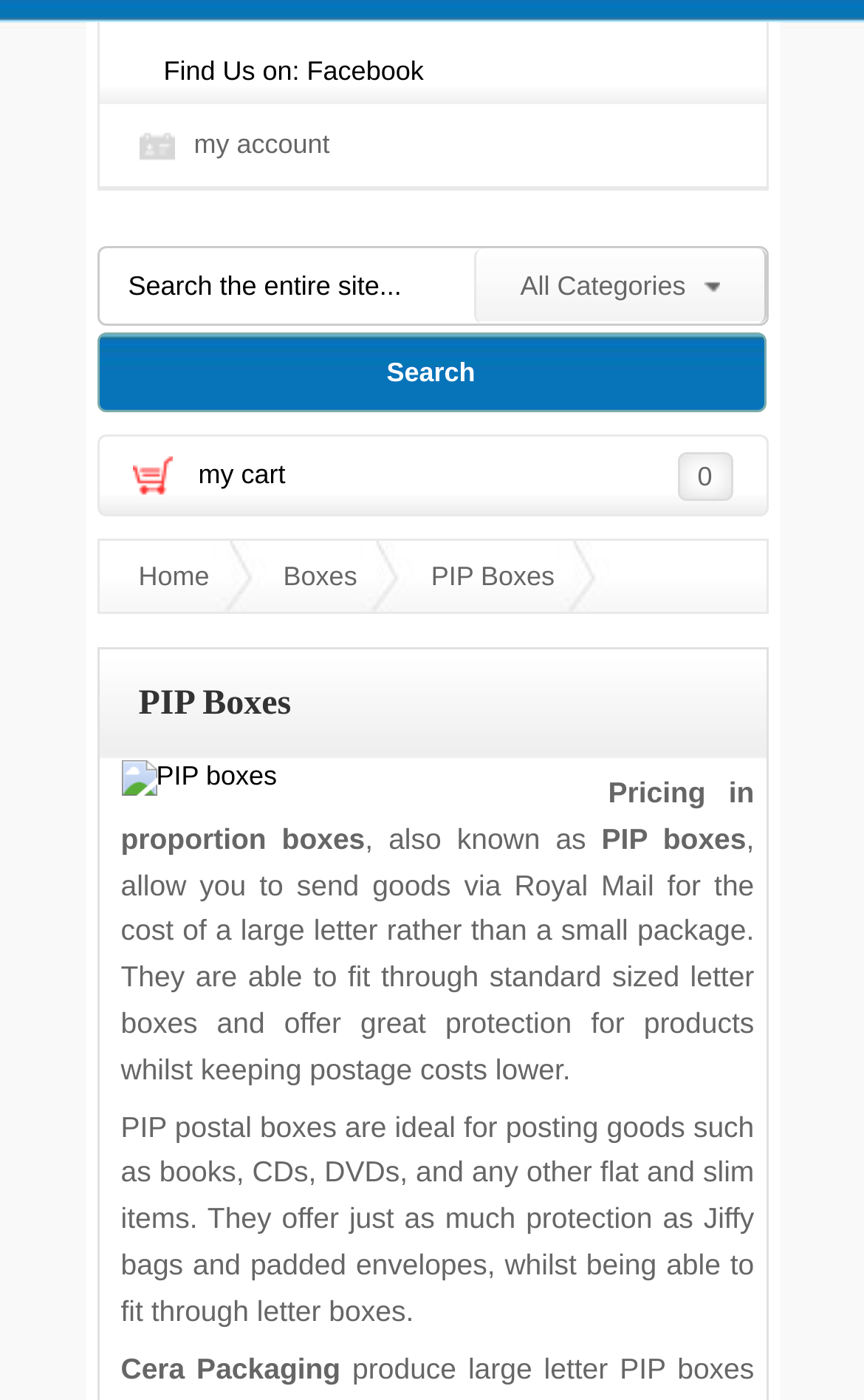Identify the bounding box coordinates for the element you need to click to achieve the following task: "View all categories". Provide the bounding box coordinates as four float numbers between 0 and 1, in the form [left, top, right, bottom].

[0.602, 0.193, 0.832, 0.215]